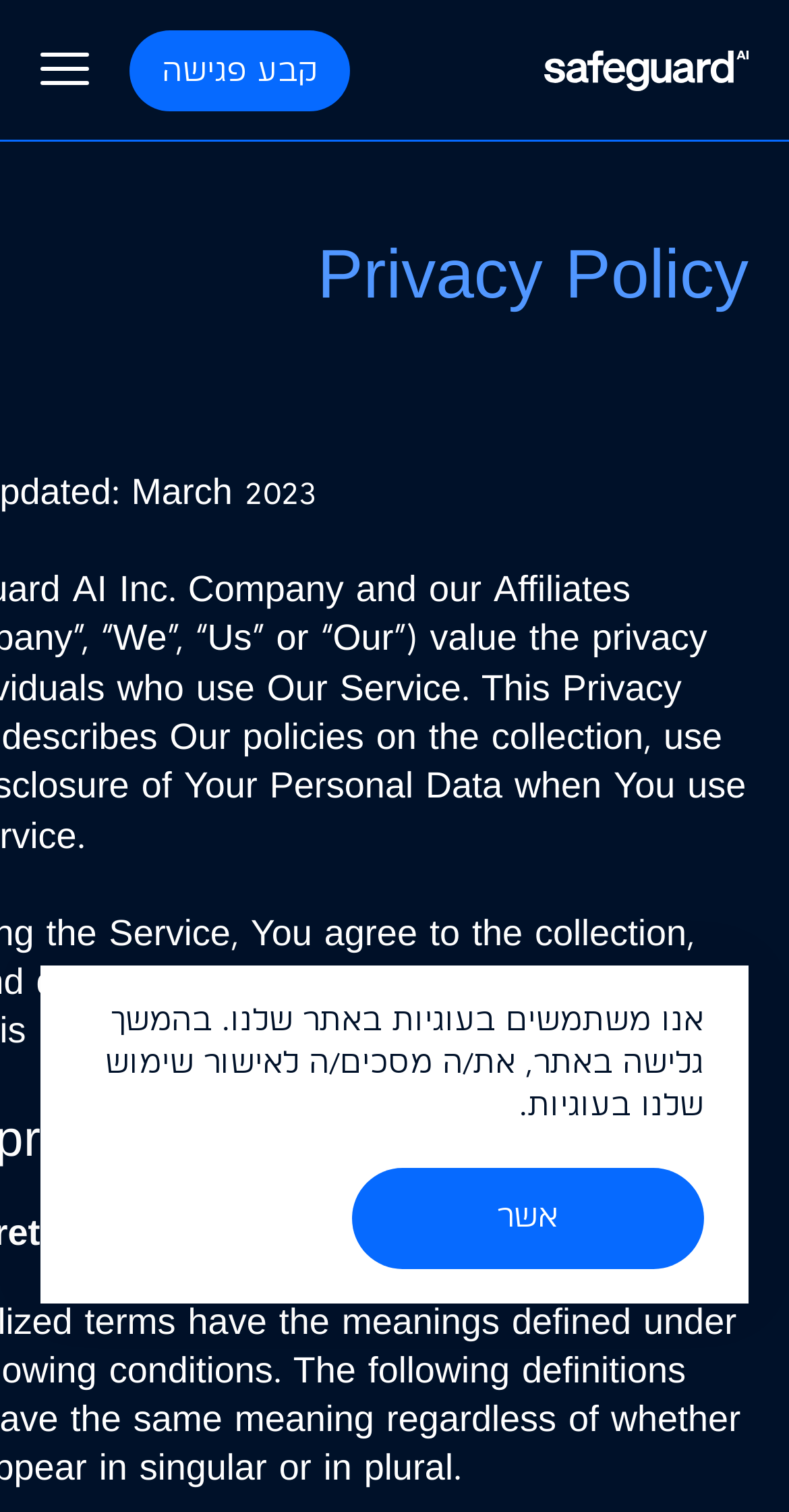Can you find the bounding box coordinates of the area I should click to execute the following instruction: "Check the Privacy Policy"?

[0.051, 0.154, 0.949, 0.207]